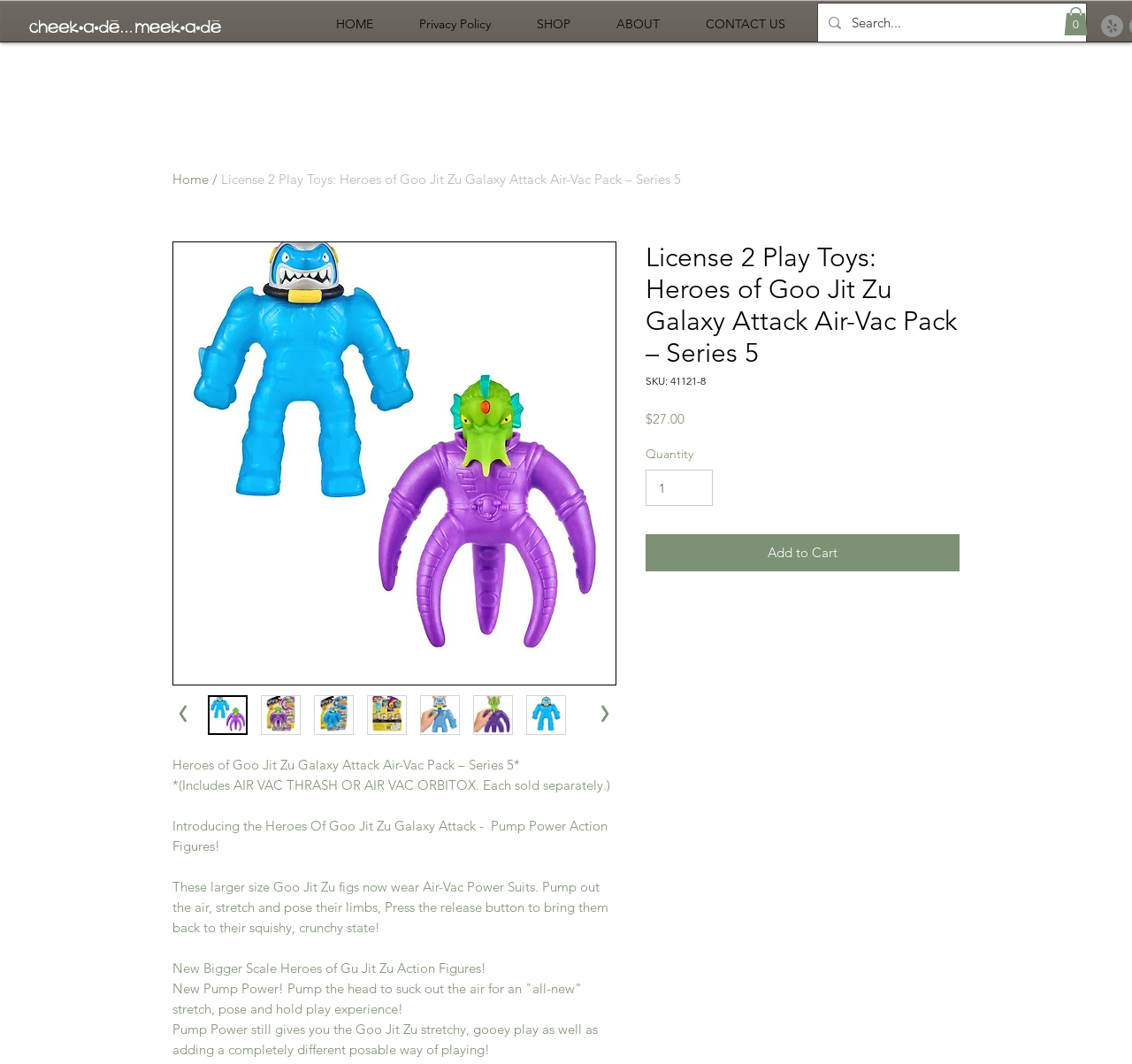Explain the features and main sections of the webpage comprehensively.

This webpage is about the Heroes of Goo Jit Zu Galaxy Attack Air-Vac Pack – Series 5, a toy product. At the top left corner, there is a Cheekade logo. Next to it, there is a navigation menu with links to HOME, Privacy Policy, SHOP, ABOUT, and CONTACT US. On the top right corner, there is a cart icon with 0 items and a search bar.

Below the navigation menu, there is a large image of the product, taking up most of the width of the page. Above the image, there is a heading with the product name and a Yelp logo on the right side. Below the image, there are six smaller images of the product, arranged horizontally.

On the right side of the page, there is a product description section. It starts with the product name and a brief introduction to the Heroes Of Goo Jit Zu Galaxy Attack. The description then explains the features of the product, including the Pump Power Action Figures, the Air-Vac Power Suits, and the stretchy, gooey play experience.

Below the product description, there is a section with product details, including the SKU, price, and quantity. The price is $27.00, and the quantity can be selected from 1 to 4. There is an "Add to Cart" button below the quantity selection.

Overall, the webpage is focused on showcasing the Heroes of Goo Jit Zu Galaxy Attack Air-Vac Pack – Series 5 product, with a clear product description, images, and purchasing information.